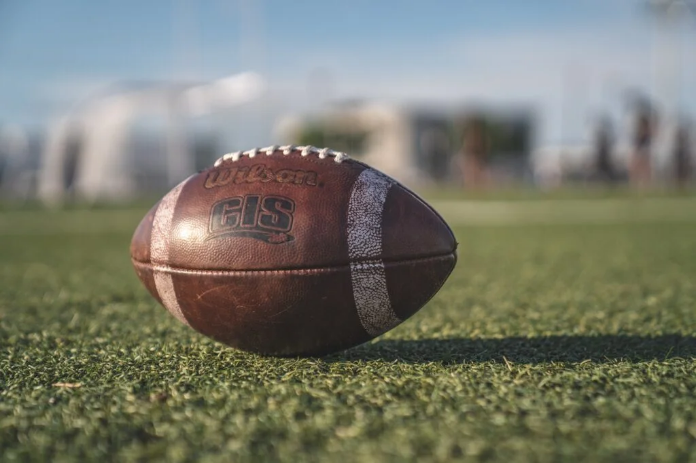Answer in one word or a short phrase: 
What is the color of the sky in the background?

Blue